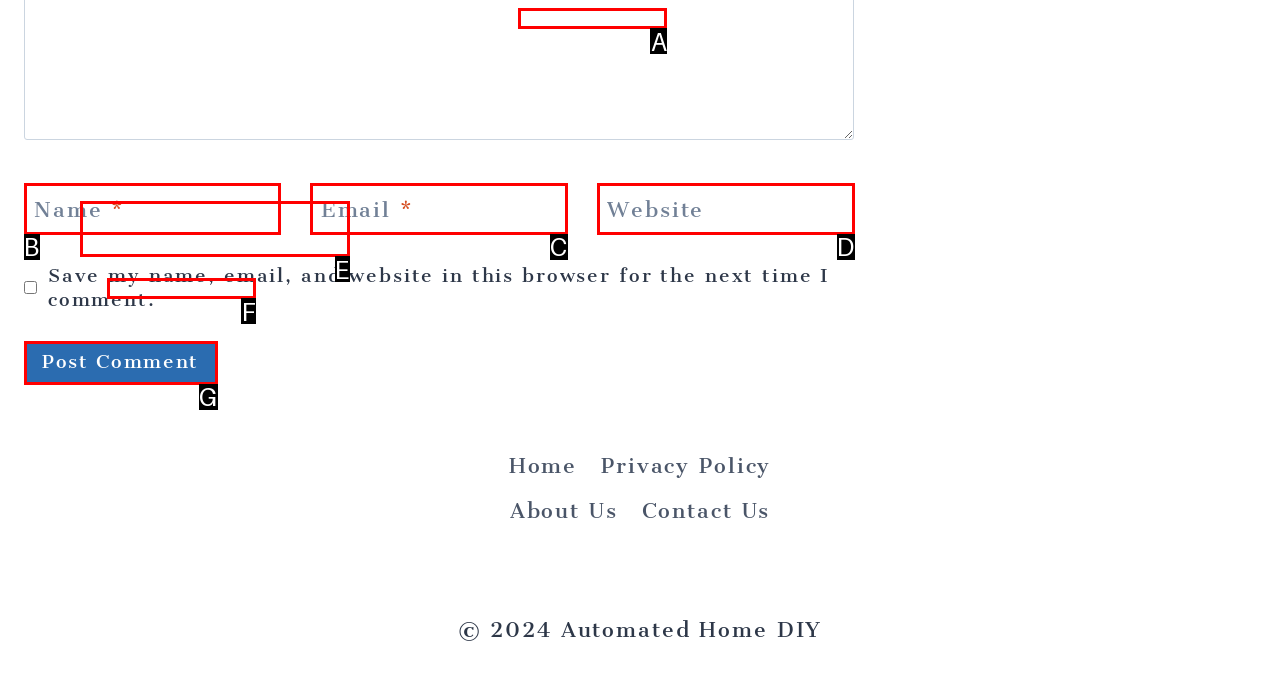Select the option that matches the description: vincantepazzer. Answer with the letter of the correct option directly.

F